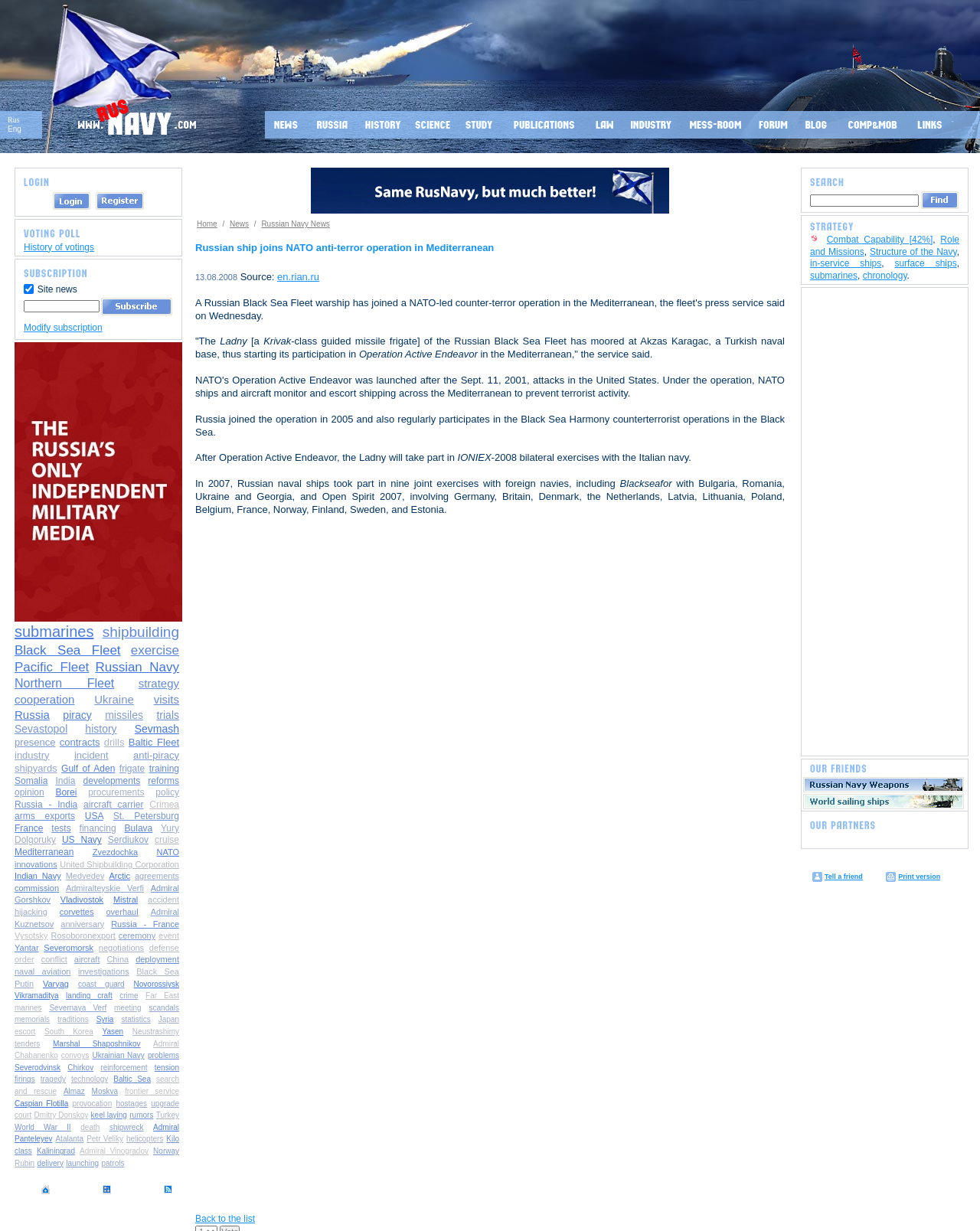Describe every aspect of the webpage comprehensively.

This webpage appears to be a news article about a Russian ship joining a NATO anti-terror operation in the Mediterranean. At the top of the page, there is a row of links to various categories, including News, Russia, History, Science, Education, and more, each accompanied by a small icon. Below this row, there is a login button and a search bar.

On the left side of the page, there is a column of links to various news topics, including submarines, shipbuilding, Black Sea Fleet, and more. These links are organized in a vertical list, with some of them having a checkbox or a button next to them.

In the main content area, there is a table with two rows, each containing a checkbox, a textbox, and a button. The first row has a checkbox labeled "Site news" and a button labeled "Submit". The second row has a textbox labeled "Enter your e-mail" and a button labeled "Submit".

Below the table, there is a link to modify subscription and a row of links to various news articles, including ones about the Russian Navy, exercises, and cooperation.

The overall layout of the page is dense, with many links and buttons packed into a small space. The use of icons and checkboxes adds some visual interest, but the page could benefit from more whitespace to make it easier to navigate.